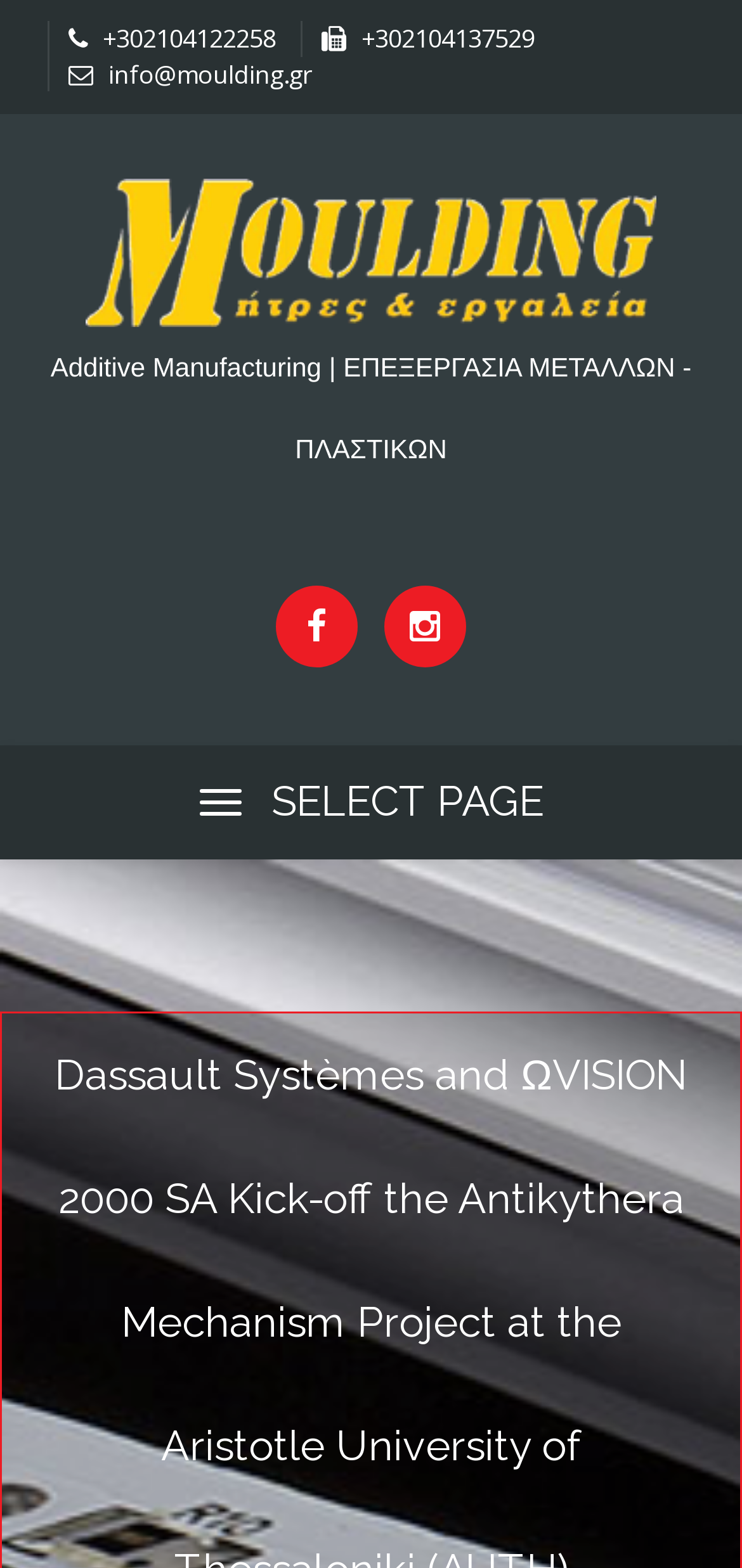Create an in-depth description of the webpage, covering main sections.

The webpage appears to be a news article or blog post from Moulding Magazine, with a focus on the Antikythera Mechanism Project at the Aristotle University of Thessaloniki. 

At the top left, there are three social media links, represented by icons, followed by a contact email link. To the right of these links, there are two language options, "Αγγλικα" (English) and "Ελληνικα" (Greek), each accompanied by a small flag icon. 

Below these links, the title of the magazine "Περιοδικό Moulding - Moulding Magazine" is displayed prominently, with a corresponding image. 

The main content of the webpage is a news article or blog post, with a heading that reads "Additive Manufacturing | ΕΠΕΞΕΡΓΑΣΙΑ ΜΕΤΑΛΛΩΝ - ΠΛΑΣΤΙΚΩΝ" (Additive Manufacturing | METAL PROCESSING - PLASTICS). 

On the right side of the page, there are two more icons, possibly representing sharing or bookmarking options. 

At the bottom of the page, there is a "SELECT PAGE" button that spans the entire width of the page.